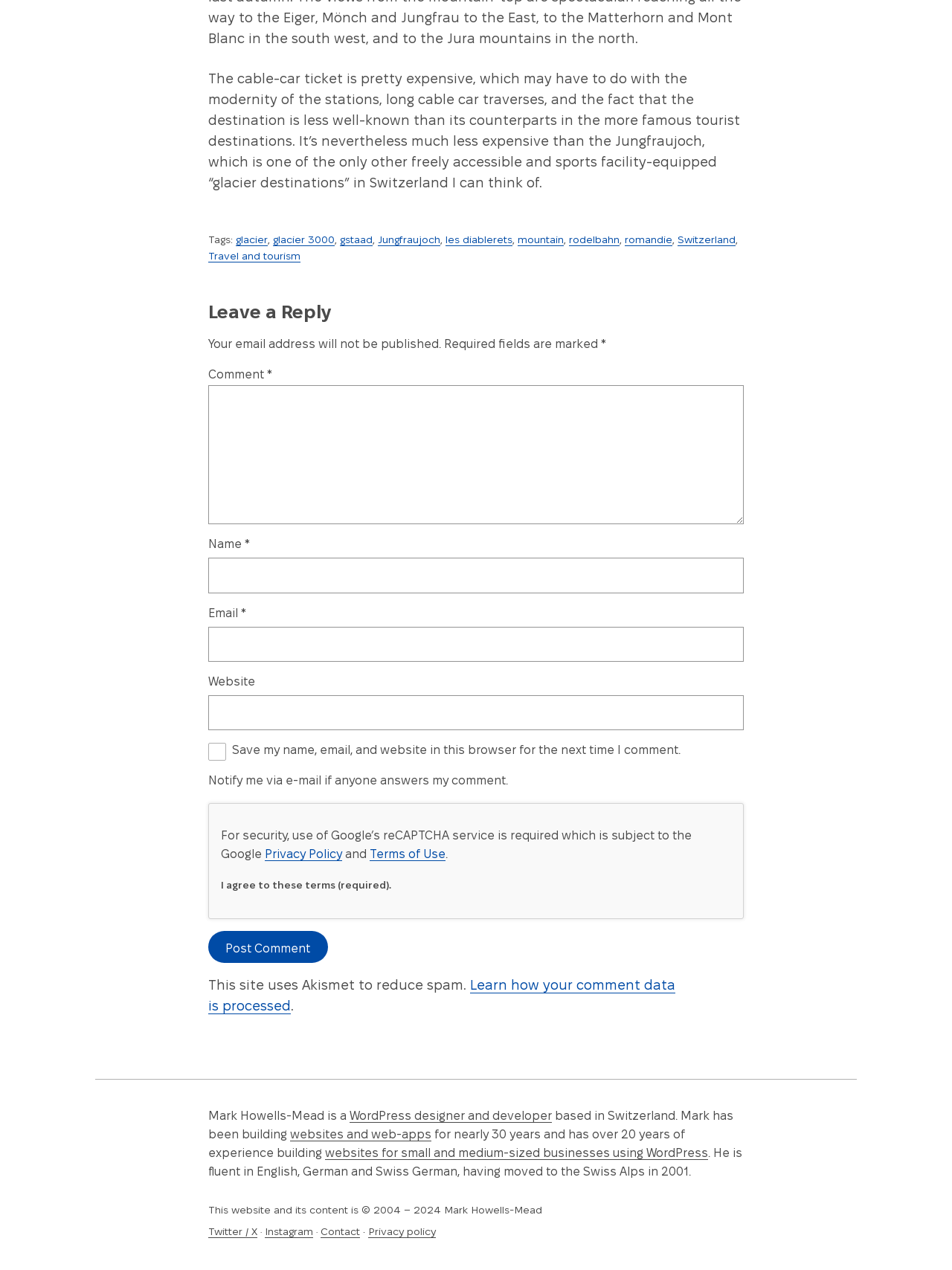Give the bounding box coordinates for the element described as: "Privacy Policy".

[0.278, 0.668, 0.359, 0.677]